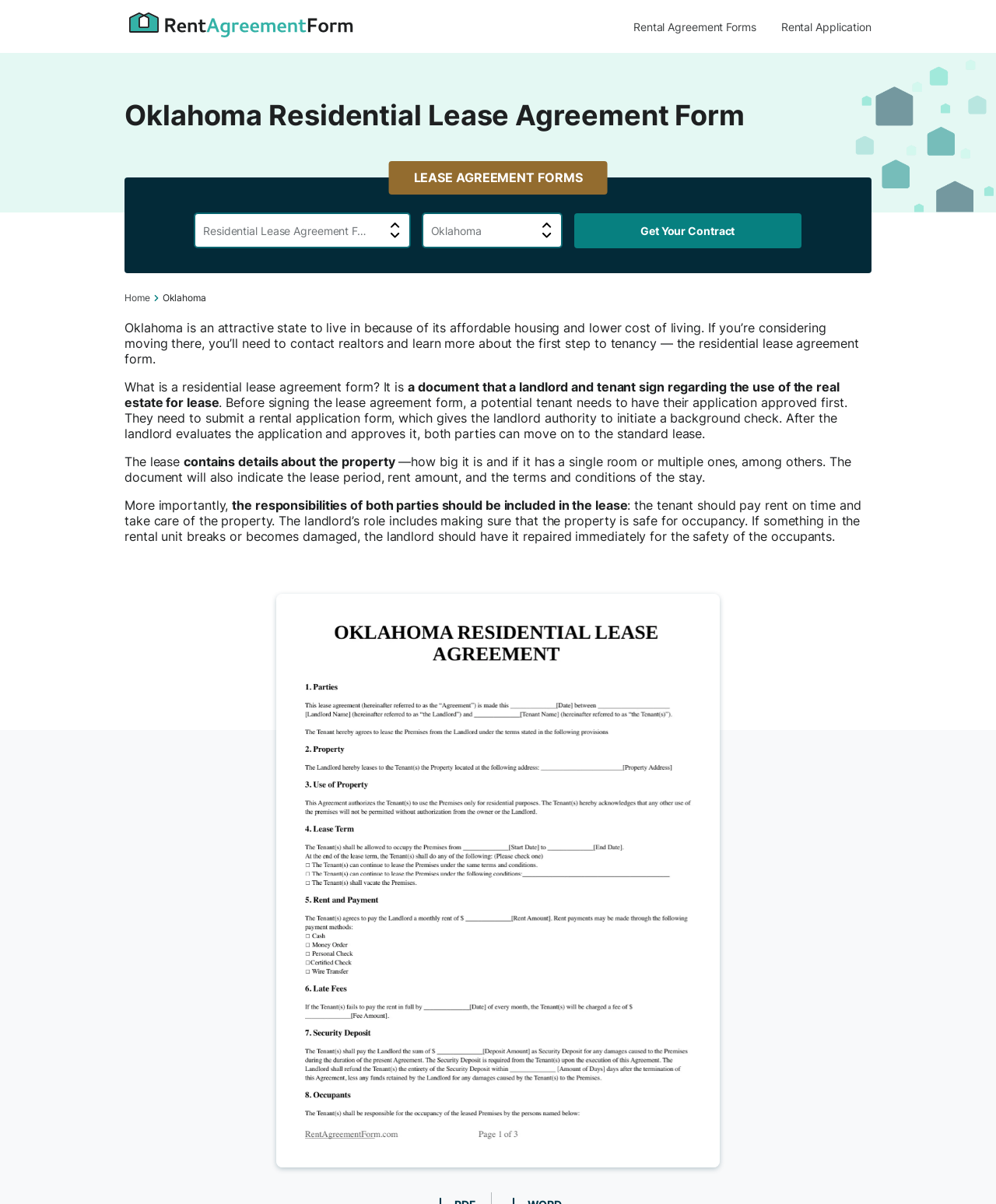Based on the element description, predict the bounding box coordinates (top-left x, top-left y, bottom-right x, bottom-right y) for the UI element in the screenshot: Rental Application

[0.784, 0.017, 0.875, 0.028]